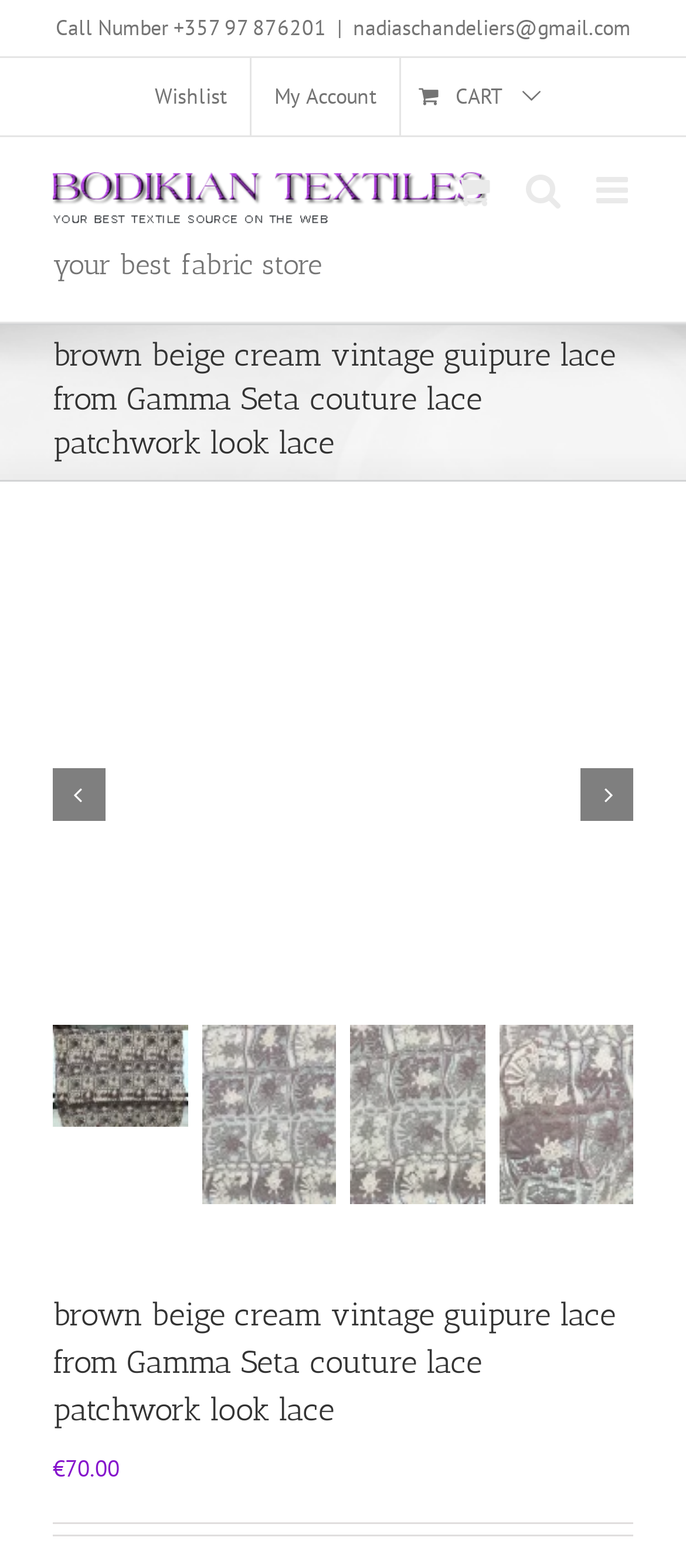What is the type of lace being sold?
Observe the image and answer the question with a one-word or short phrase response.

Guipure lace